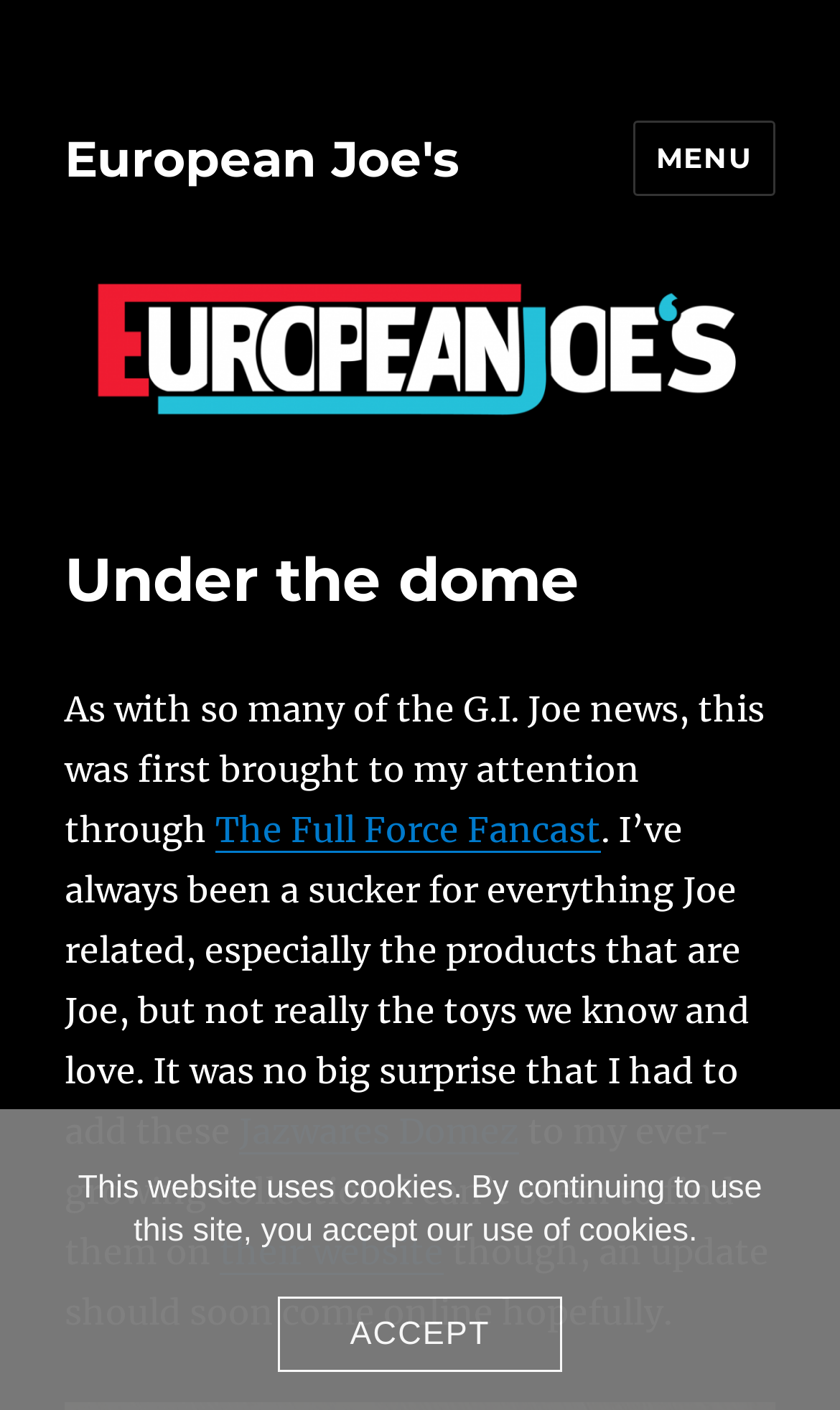Offer a detailed explanation of the webpage layout and contents.

The webpage is about a blog post related to G.I. Joe news, specifically about a product called Jazwares Domez. At the top left of the page, there is a link to "European Joe's" which is also the title of the webpage. Next to it, on the top right, there is a button labeled "MENU" that controls the site navigation and social navigation.

Below the title, there is an image with the same title "European Joe's". Under the image, there is a header section with a heading "Under the dome". The main content of the blog post starts below the header, where the author shares their excitement about G.I. Joe news and products. The text mentions that the author was informed about the news through The Full Force Fancast, and they have always been interested in everything Joe related.

The blog post continues with the author discussing their interest in products that are Joe-related but not the typical toys. They mention that they had to add Jazwares Domez to their collection, but they are having trouble finding them on the website. The author hopes that an update will come online soon.

At the bottom of the page, there is a notice about the website using cookies, and a button to "ACCEPT" the use of cookies.